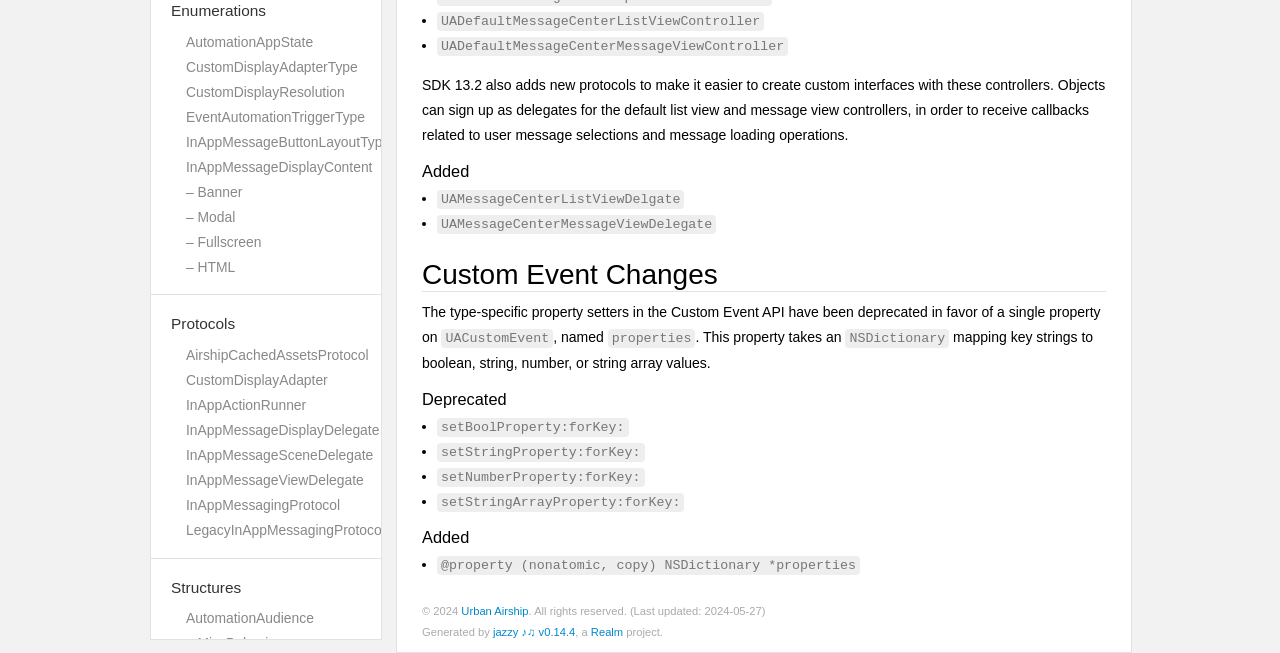Provide the bounding box coordinates of the UI element this sentence describes: "CustomDisplayAdapterType".

[0.145, 0.09, 0.28, 0.115]